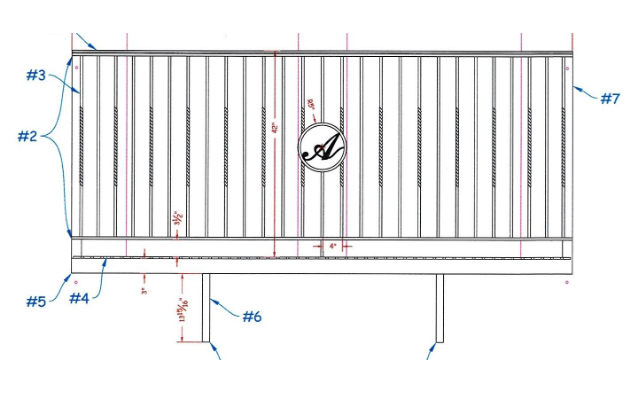Give a complete and detailed account of the image.

This architectural drawing showcases a detailed design for an iron railing system, specifically highlighting its structural elements and aesthetic features. The drawing includes precise measurements and indicators marked with numbers, which serve as references for various components of the railing, such as posts, horizontal bars, and decorative elements. 

In the center of the design, a circular logo or emblem marked with the letter "A" signifies the branding or identity associated with the railing. The overall design emphasizes both functionality and beauty, catering to security needs while enhancing the visual appeal of the property. The annotated dimensions provide clarity for construction, guiding the fabrication and installation process of this exquisite railing. This approach not only aims to blend seamlessly with the home’s entrance but also introduces a notable "WOW factor" to the overall aesthetic, creating a welcoming and authentic first impression for visitors.